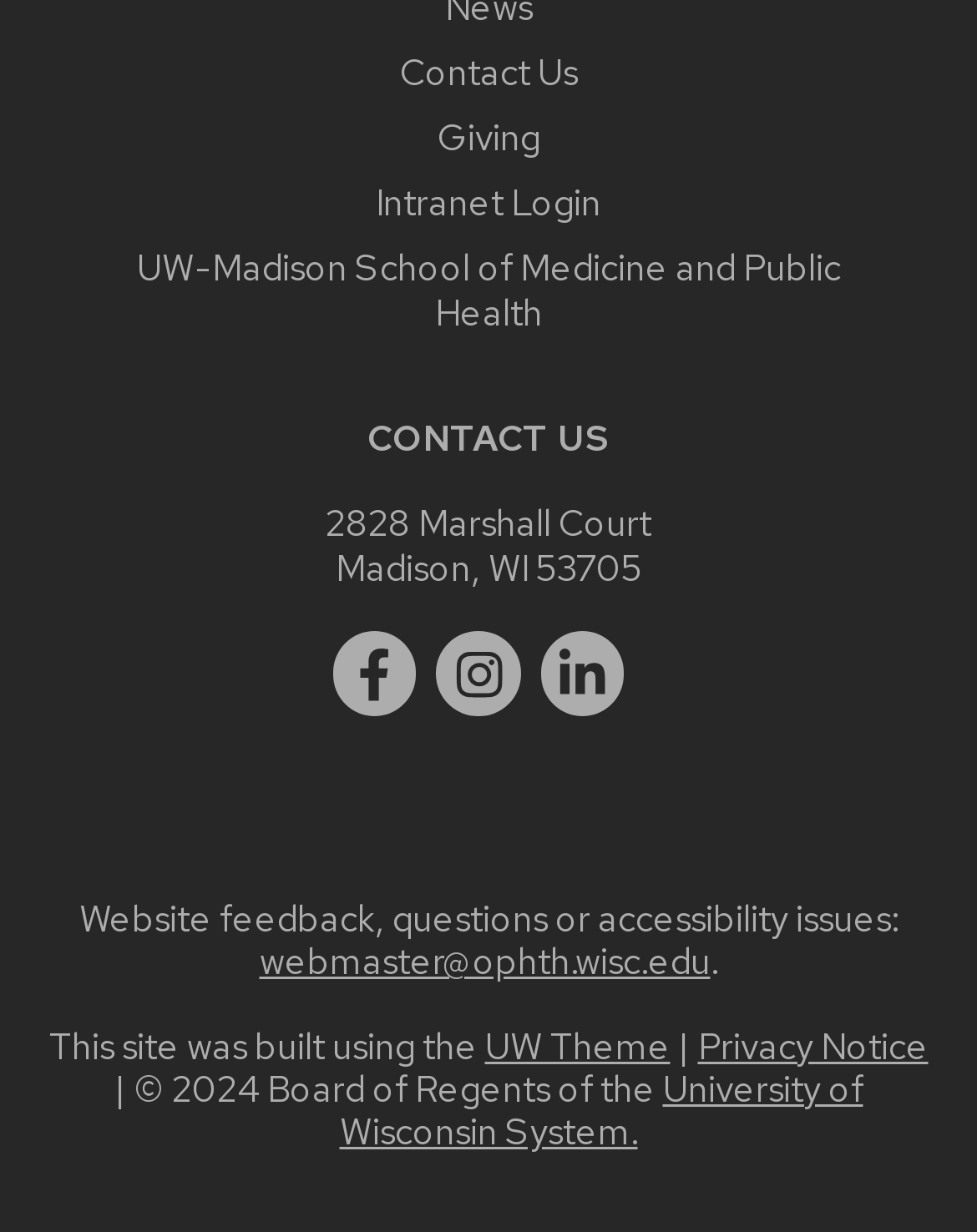What is the email address for website feedback?
Answer the question with a single word or phrase, referring to the image.

webmaster@ophth.wisc.edu